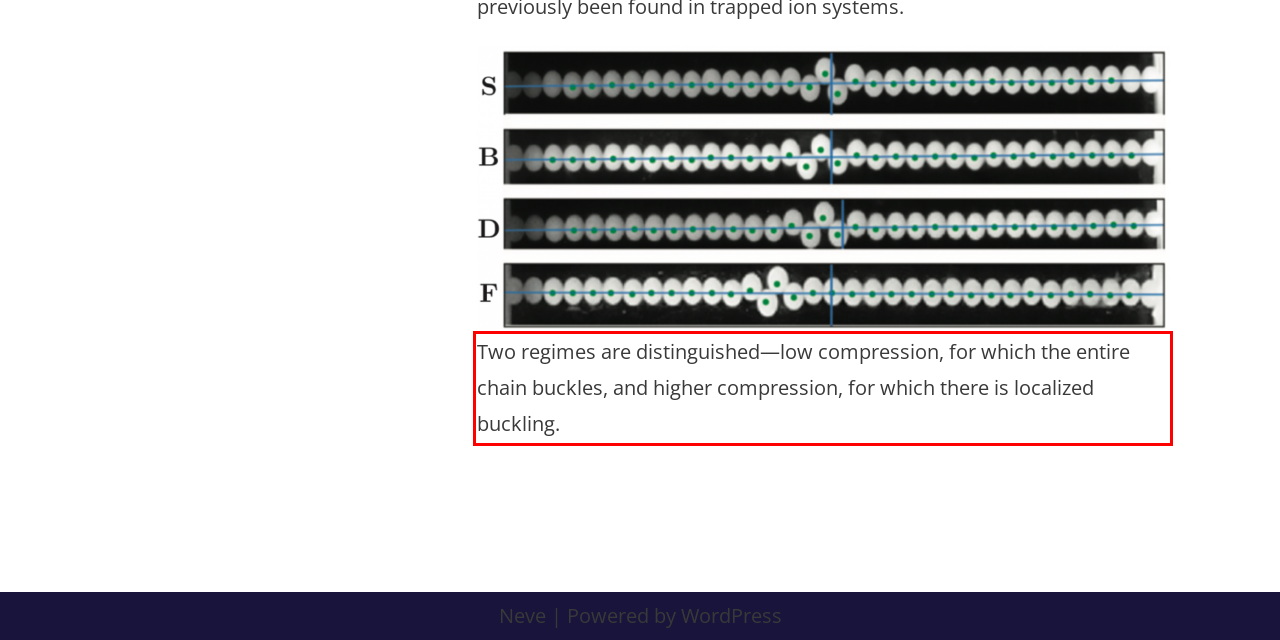Please identify the text within the red rectangular bounding box in the provided webpage screenshot.

Two regimes are distinguished—low compression, for which the entire chain buckles, and higher compression, for which there is localized buckling.